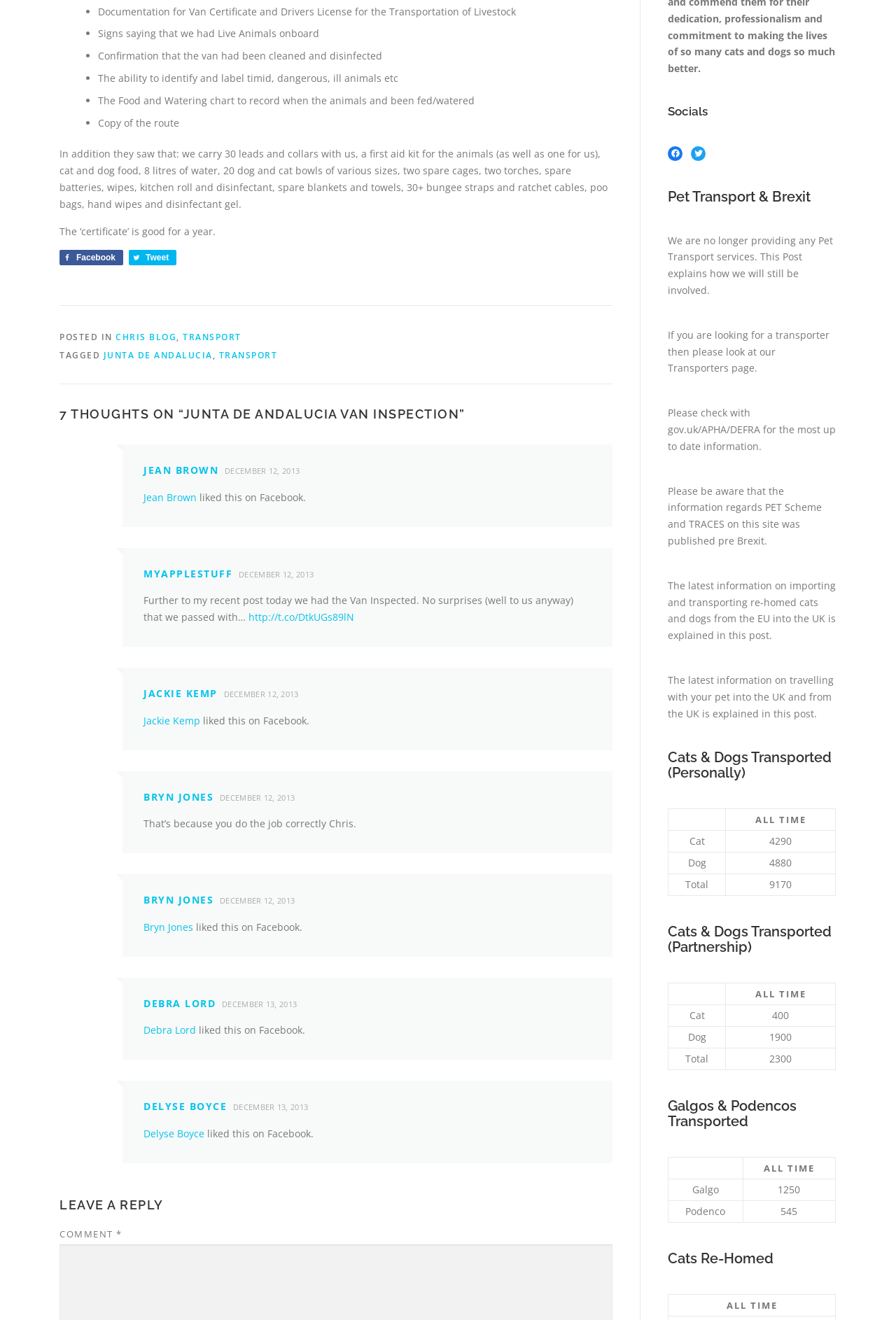Identify the bounding box for the UI element described as: "Delyse Boyce". The coordinates should be four float numbers between 0 and 1, i.e., [left, top, right, bottom].

[0.16, 0.833, 0.253, 0.843]